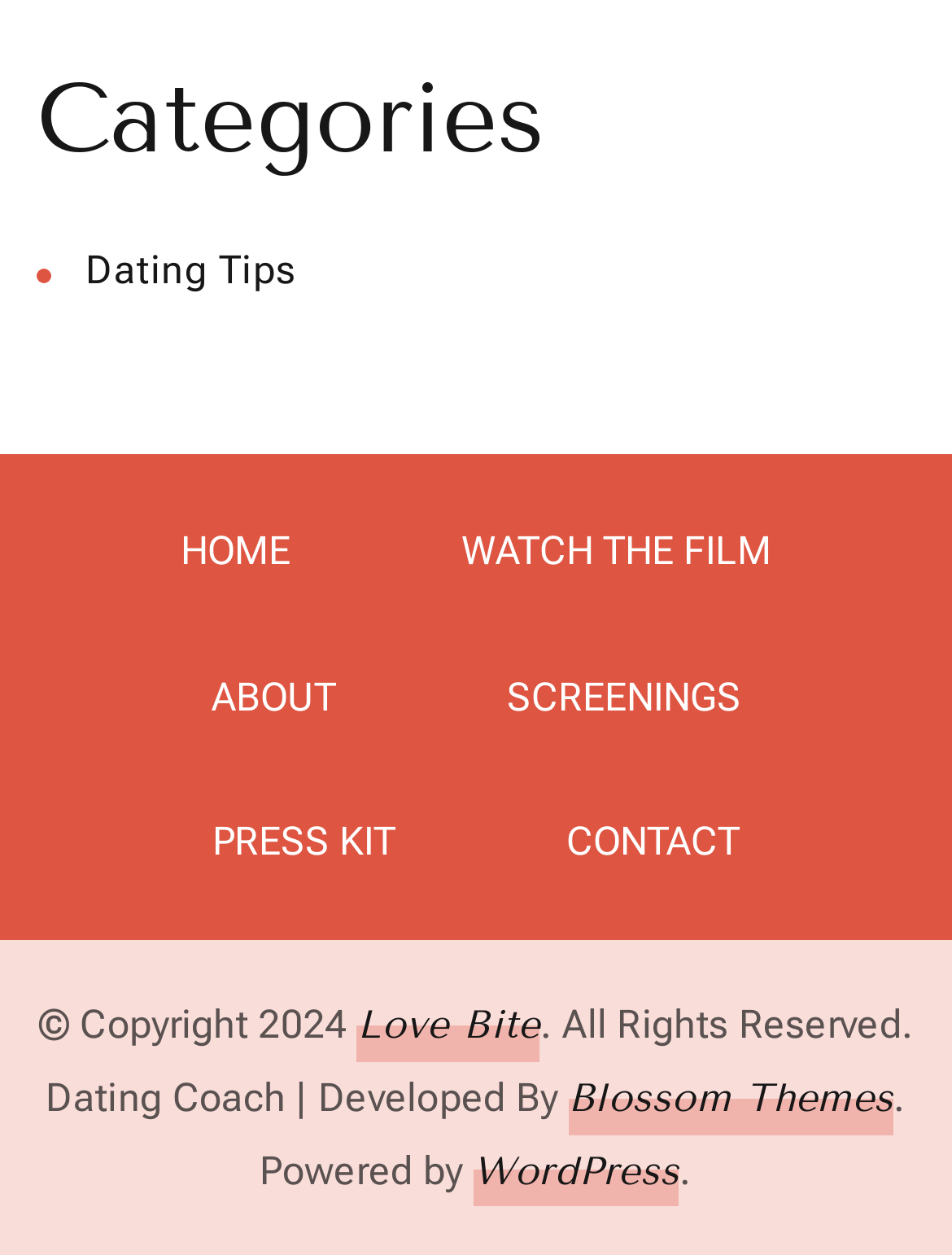Find the bounding box coordinates for the UI element that matches this description: "Dating Tips".

[0.09, 0.197, 0.312, 0.234]